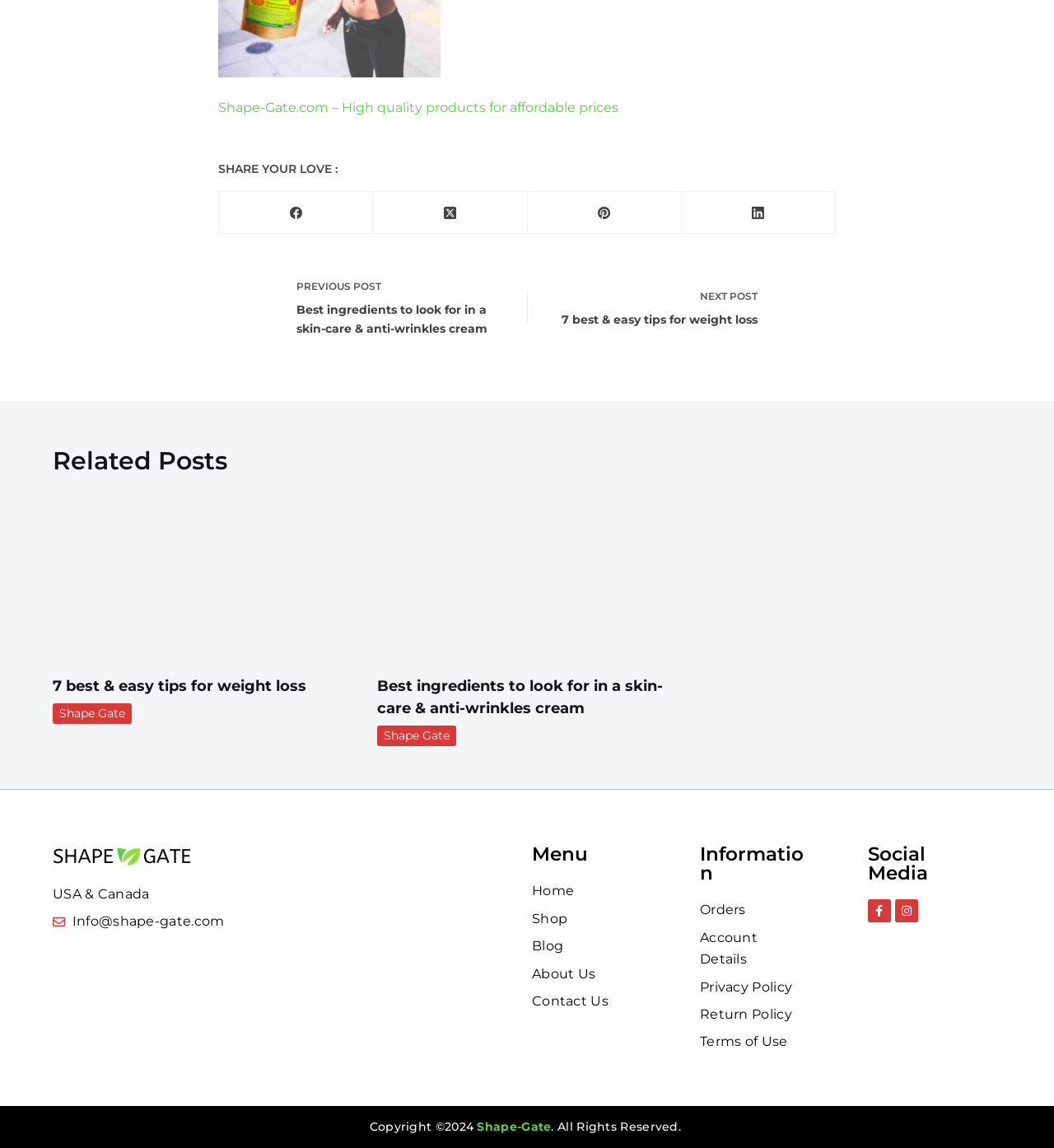What is the email address for contact?
Based on the screenshot, answer the question with a single word or phrase.

Info@shape-gate.com